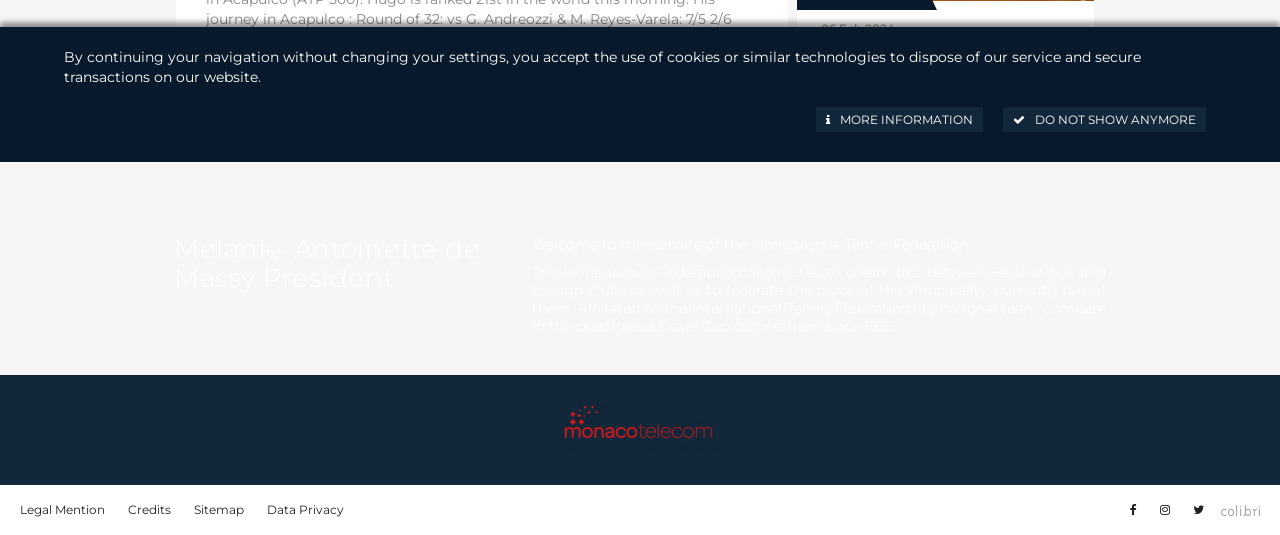Use a single word or phrase to answer the question:
What is the purpose of the Monegasque Federation?

To create ties between Federations and clubs